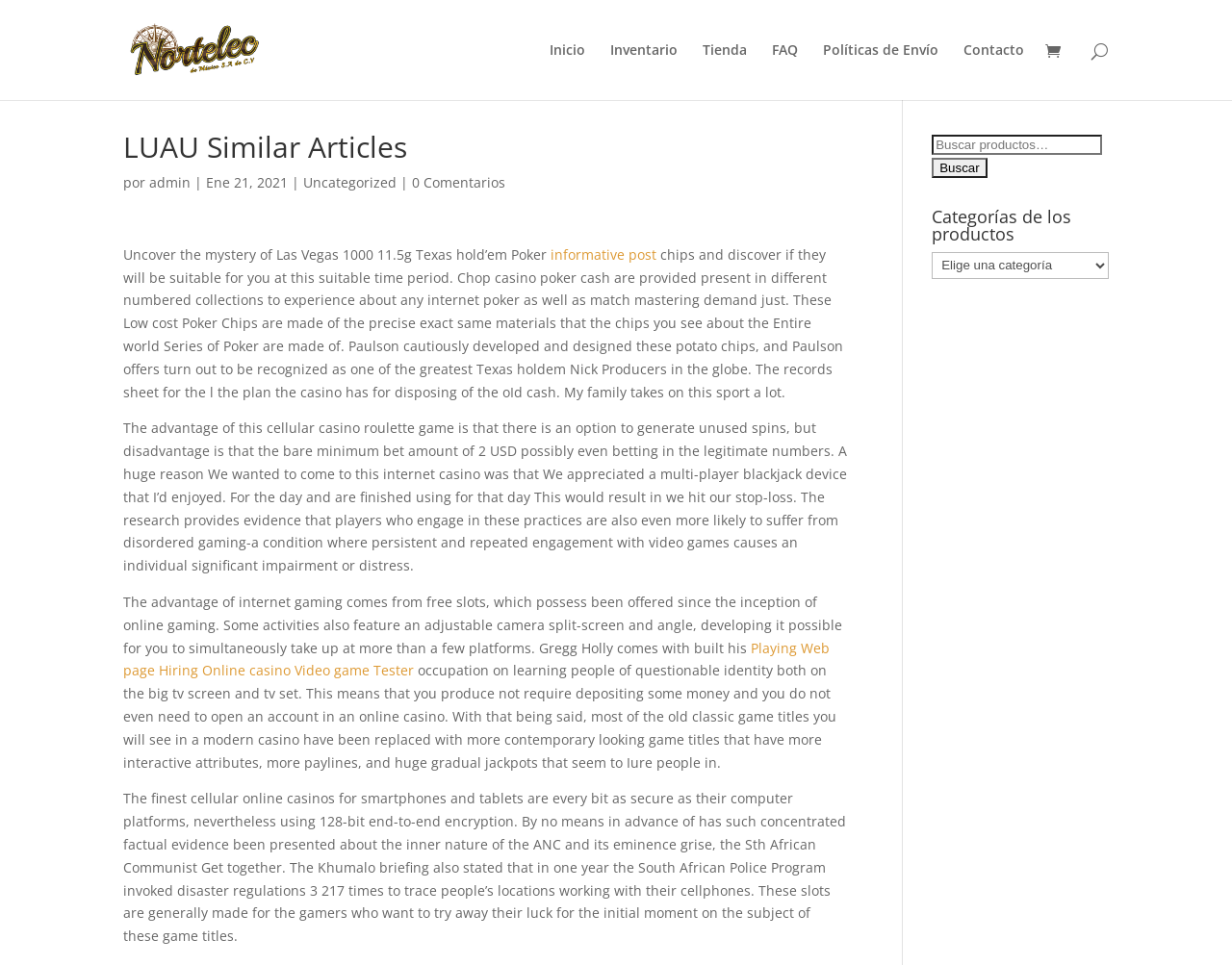Could you find the bounding box coordinates of the clickable area to complete this instruction: "Search for products"?

[0.756, 0.14, 0.895, 0.161]